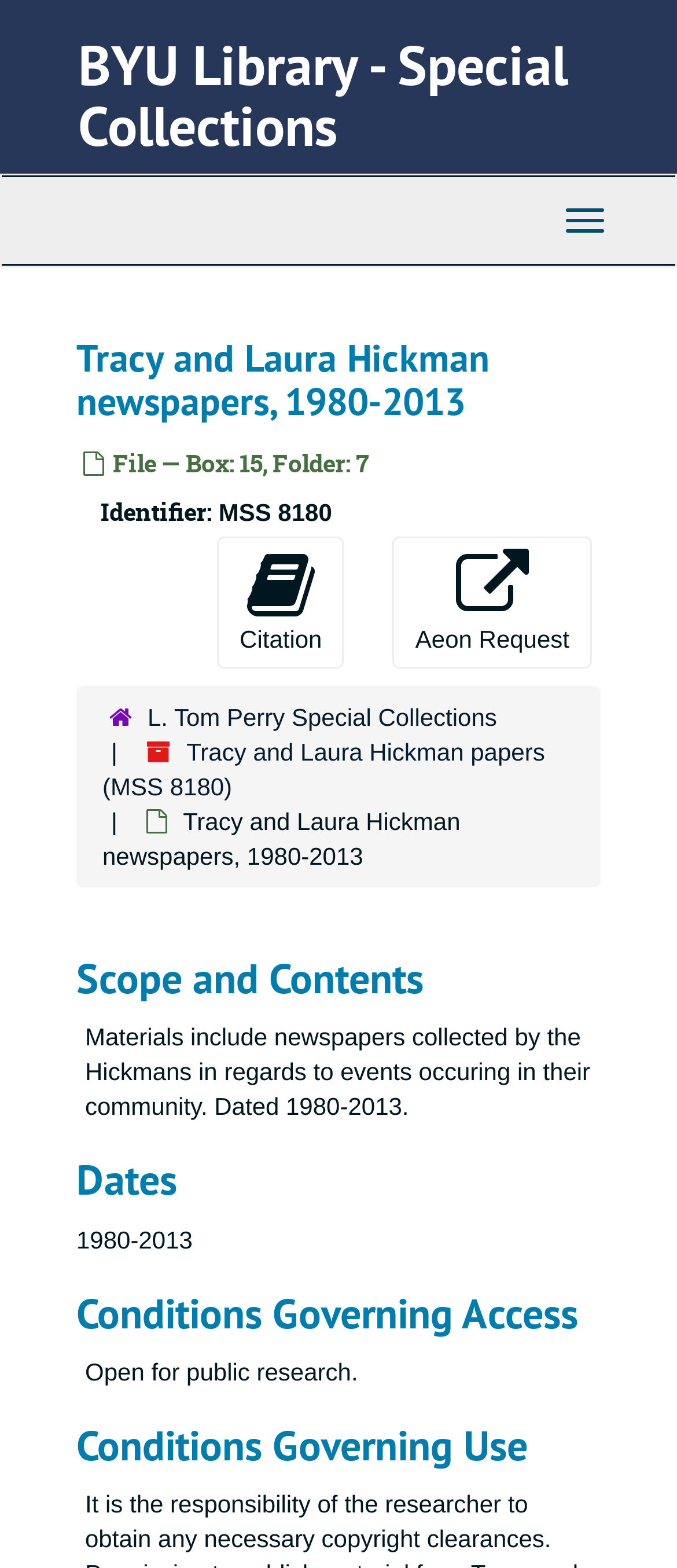Could you locate the bounding box coordinates for the section that should be clicked to accomplish this task: "Go to the homepage".

None